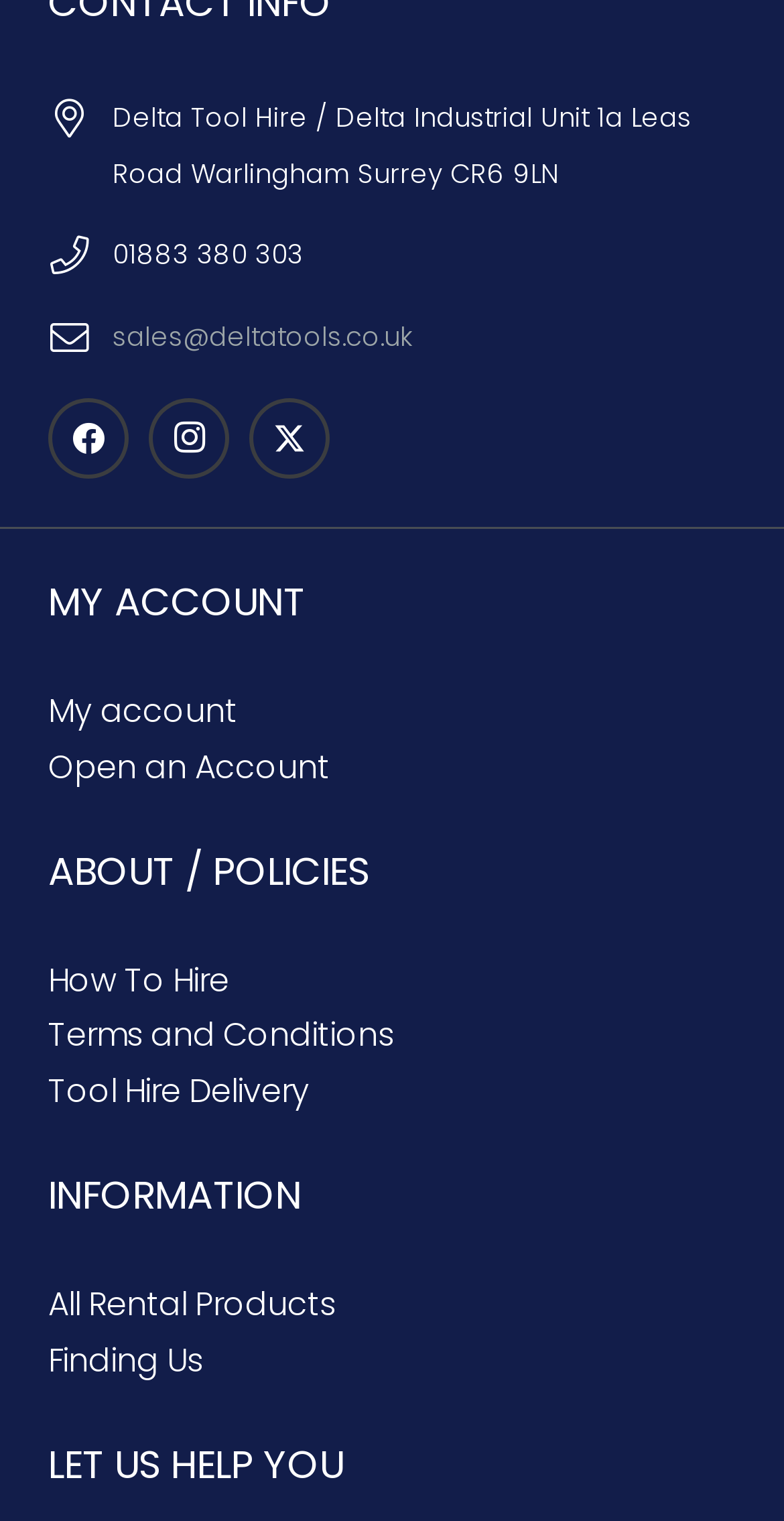Please identify the bounding box coordinates of the element on the webpage that should be clicked to follow this instruction: "Explore all rental products". The bounding box coordinates should be given as four float numbers between 0 and 1, formatted as [left, top, right, bottom].

[0.062, 0.842, 0.428, 0.873]